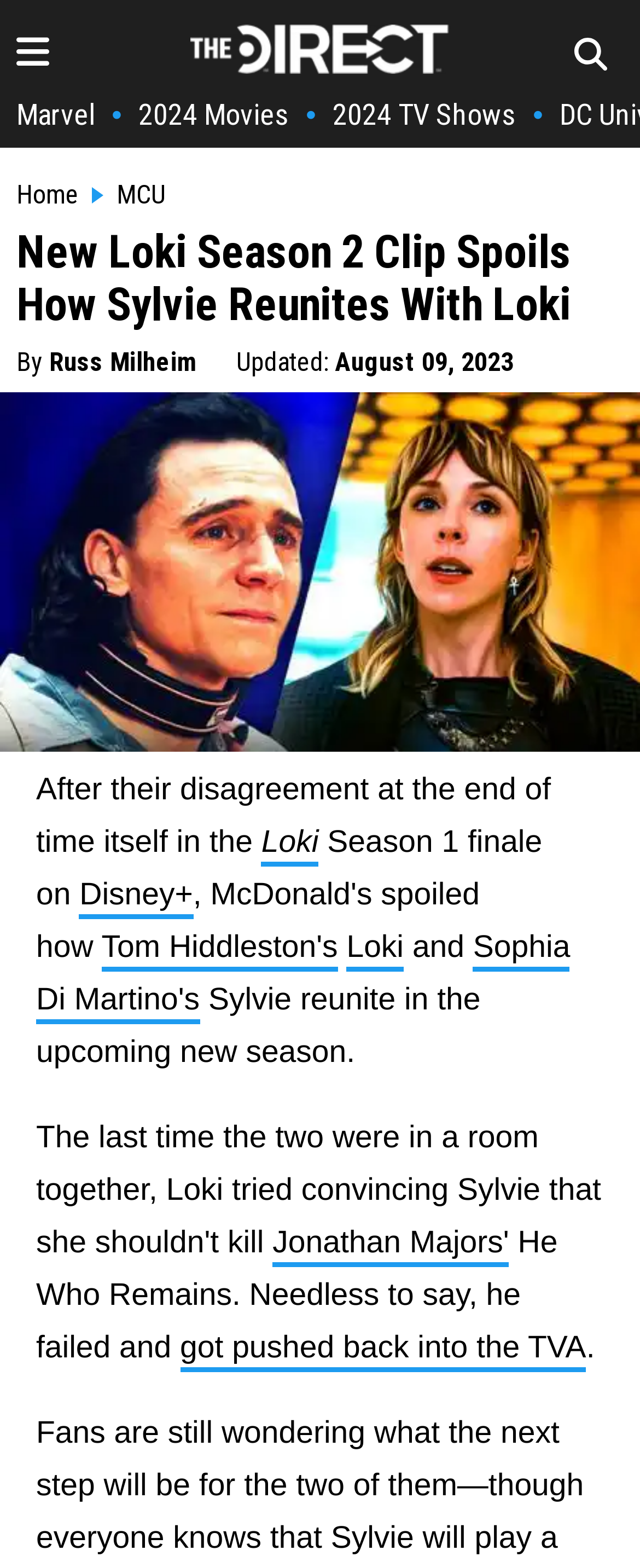Show me the bounding box coordinates of the clickable region to achieve the task as per the instruction: "Read article by Russ Milheim".

[0.077, 0.221, 0.308, 0.241]